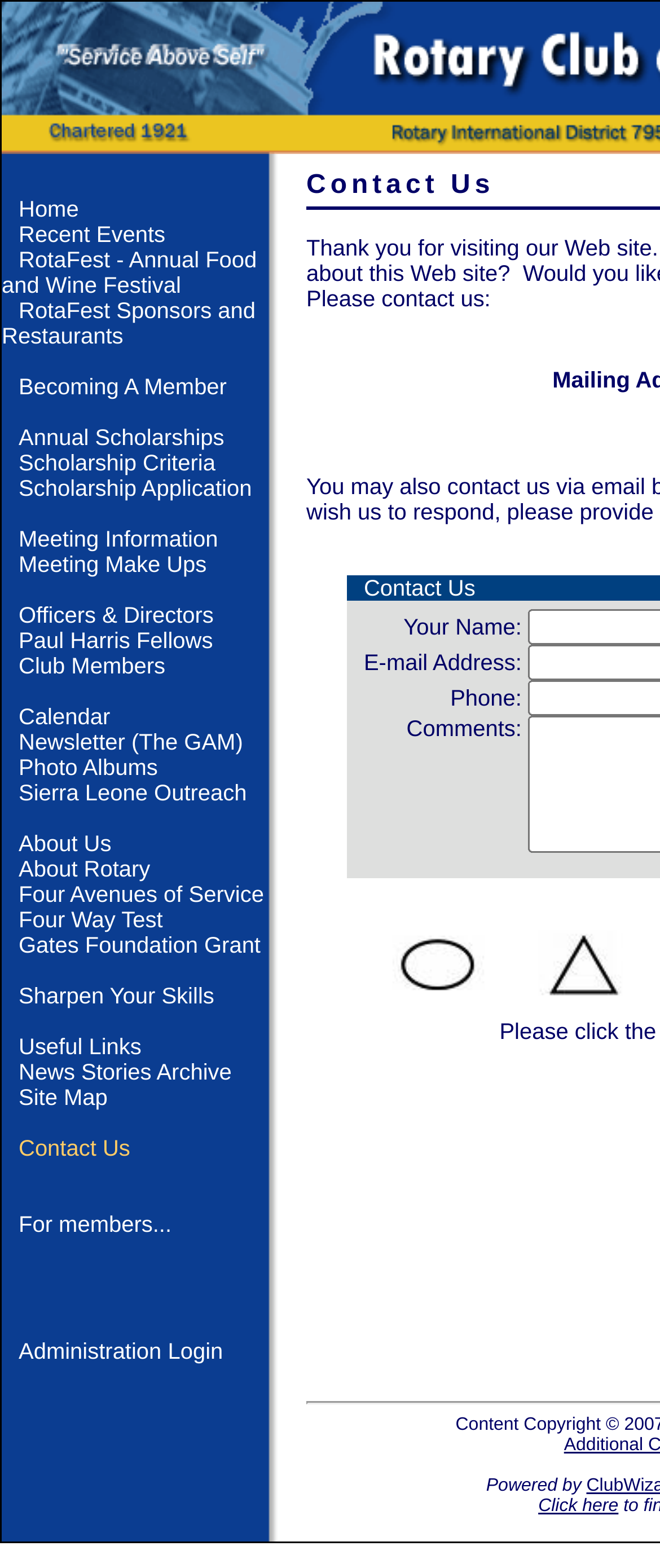Respond to the question with just a single word or phrase: 
How many images are there on this webpage?

34